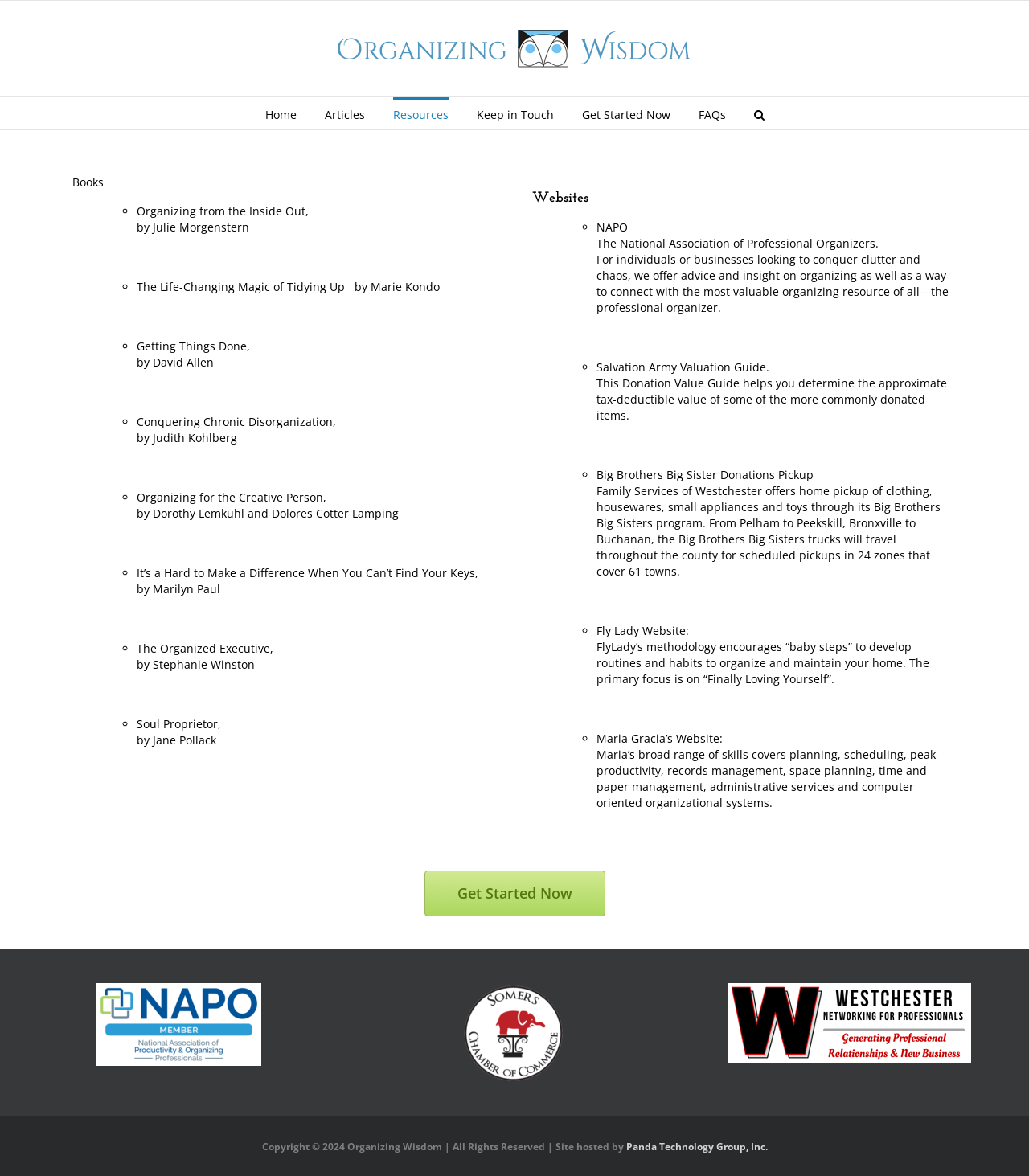What is the last link in the 'Websites' section?
Answer the question with detailed information derived from the image.

I examined the 'Websites' section on the webpage and found the last link which is 'Maria Gracia’s Website'.